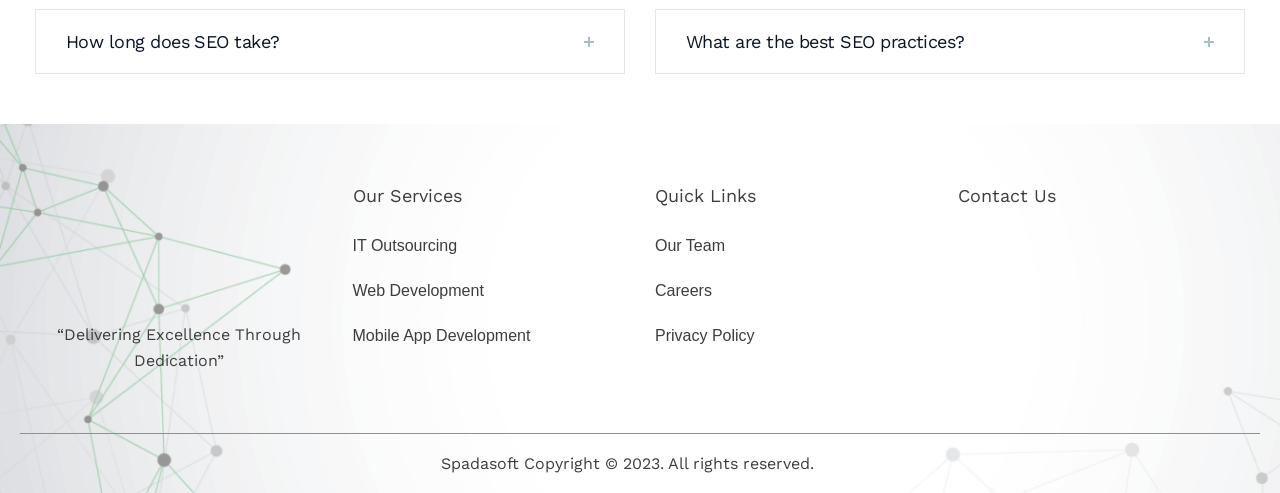Respond to the question below with a concise word or phrase:
What is the company's motto?

Delivering Excellence Through Dedication